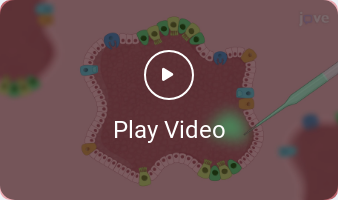What are organoids used for?
Please provide a comprehensive and detailed answer to the question.

Organoids are small, simplified versions of human organs used for research, as stated in the caption. They are used to study gastric infections in this specific context.